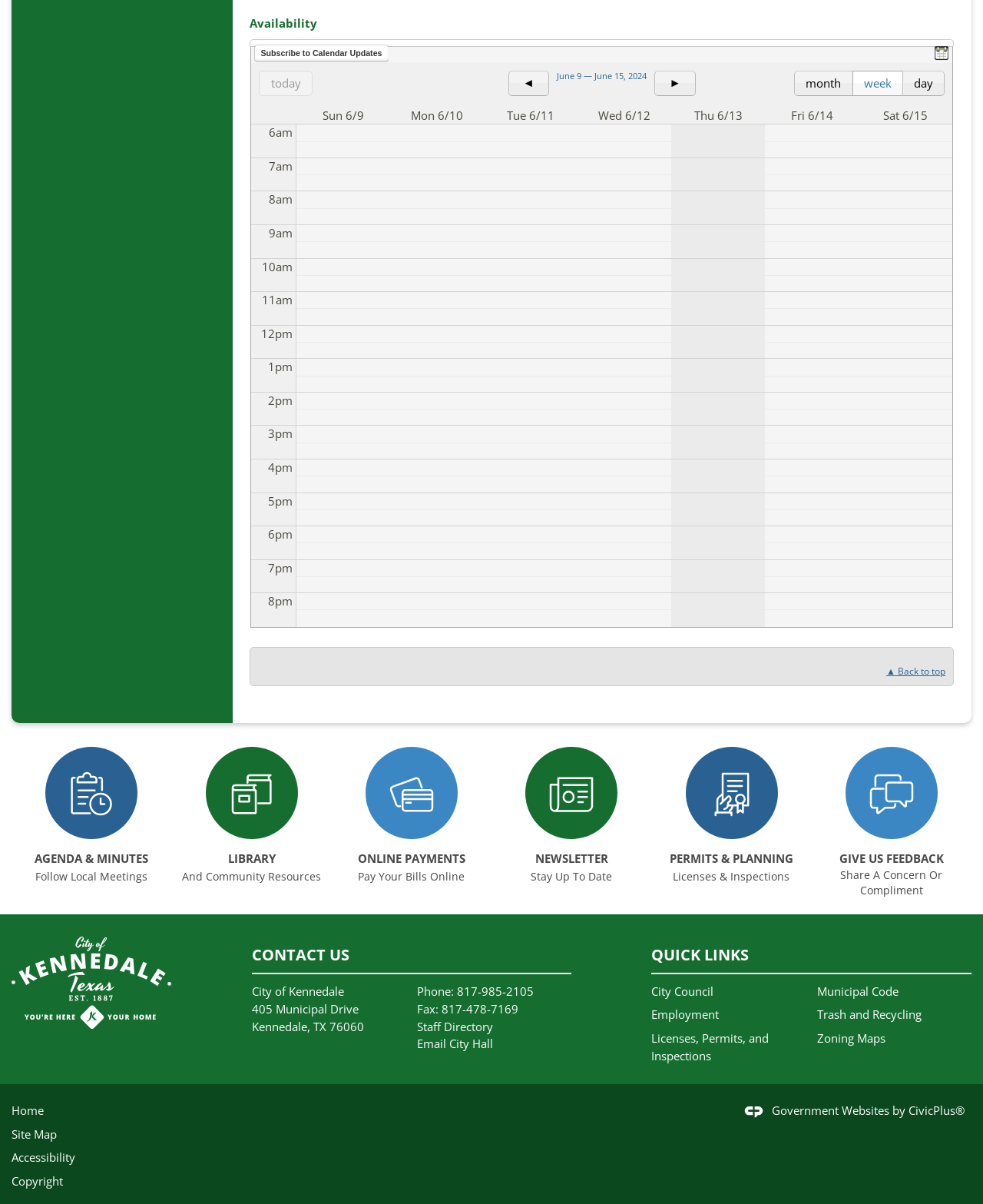Please identify the bounding box coordinates of the element on the webpage that should be clicked to follow this instruction: "View June 9 — June 15, 2024". The bounding box coordinates should be given as four float numbers between 0 and 1, formatted as [left, top, right, bottom].

[0.567, 0.059, 0.666, 0.068]